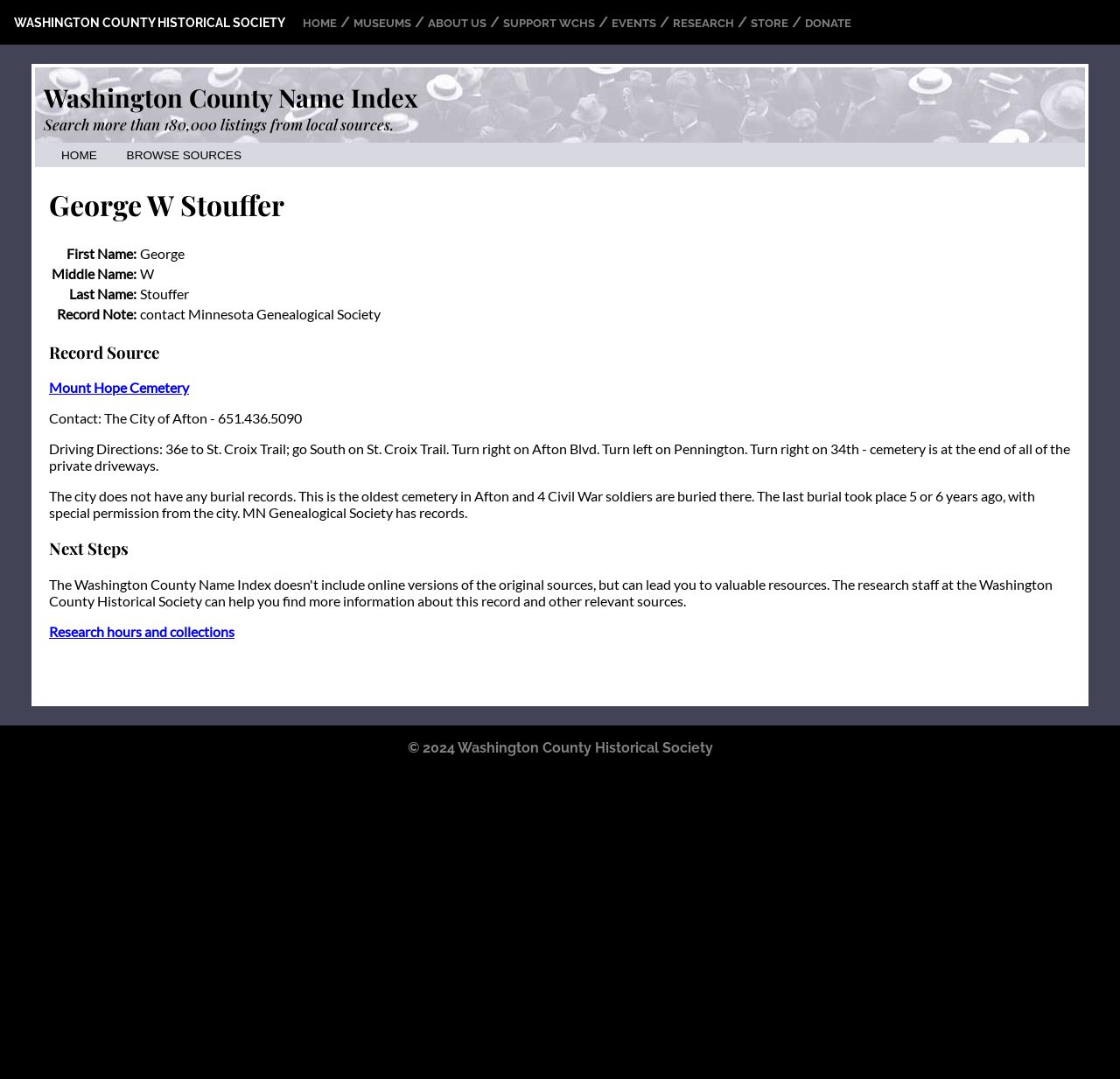Please identify the bounding box coordinates of the clickable area that will fulfill the following instruction: "Get directions to Mount Hope Cemetery". The coordinates should be in the format of four float numbers between 0 and 1, i.e., [left, top, right, bottom].

[0.044, 0.408, 0.955, 0.439]